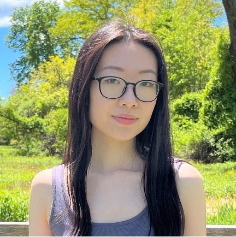What is Xinyi Christine Zhang's profession?
Look at the screenshot and give a one-word or phrase answer.

Biomedical researcher and 3D medical animator